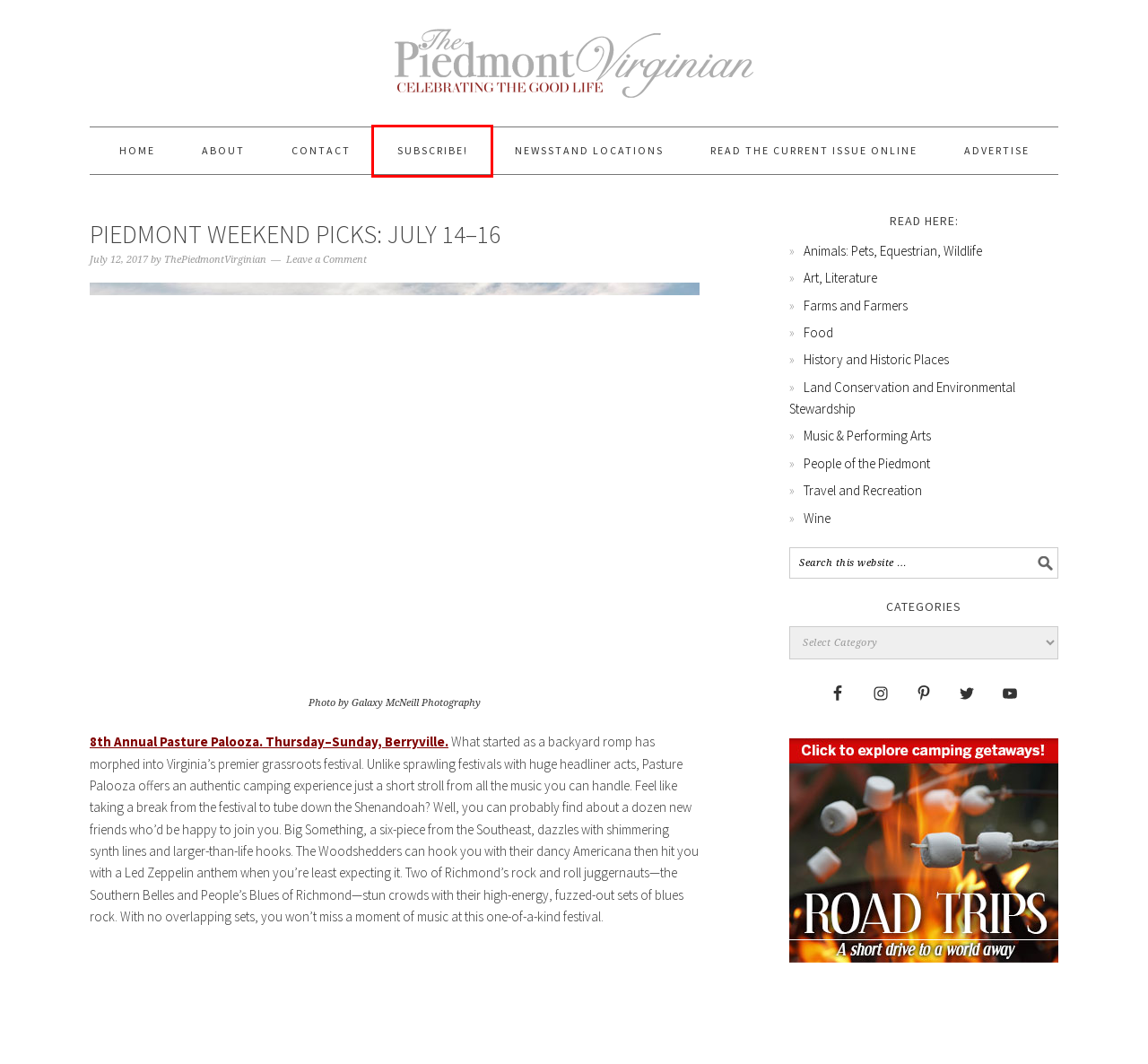You have a screenshot of a webpage with a red rectangle bounding box. Identify the best webpage description that corresponds to the new webpage after clicking the element within the red bounding box. Here are the candidates:
A. Art, Literature
B. Subscribe!
C. Advertise
D. Travel and Recreation
E. Food
F. The Piedmont Virginian – Serving and Celebrating America's Historic Heart
G. ThePiedmontVirginian
H. 【国家反诈中心、工信部反诈中心、中国电信联合提醒】

B